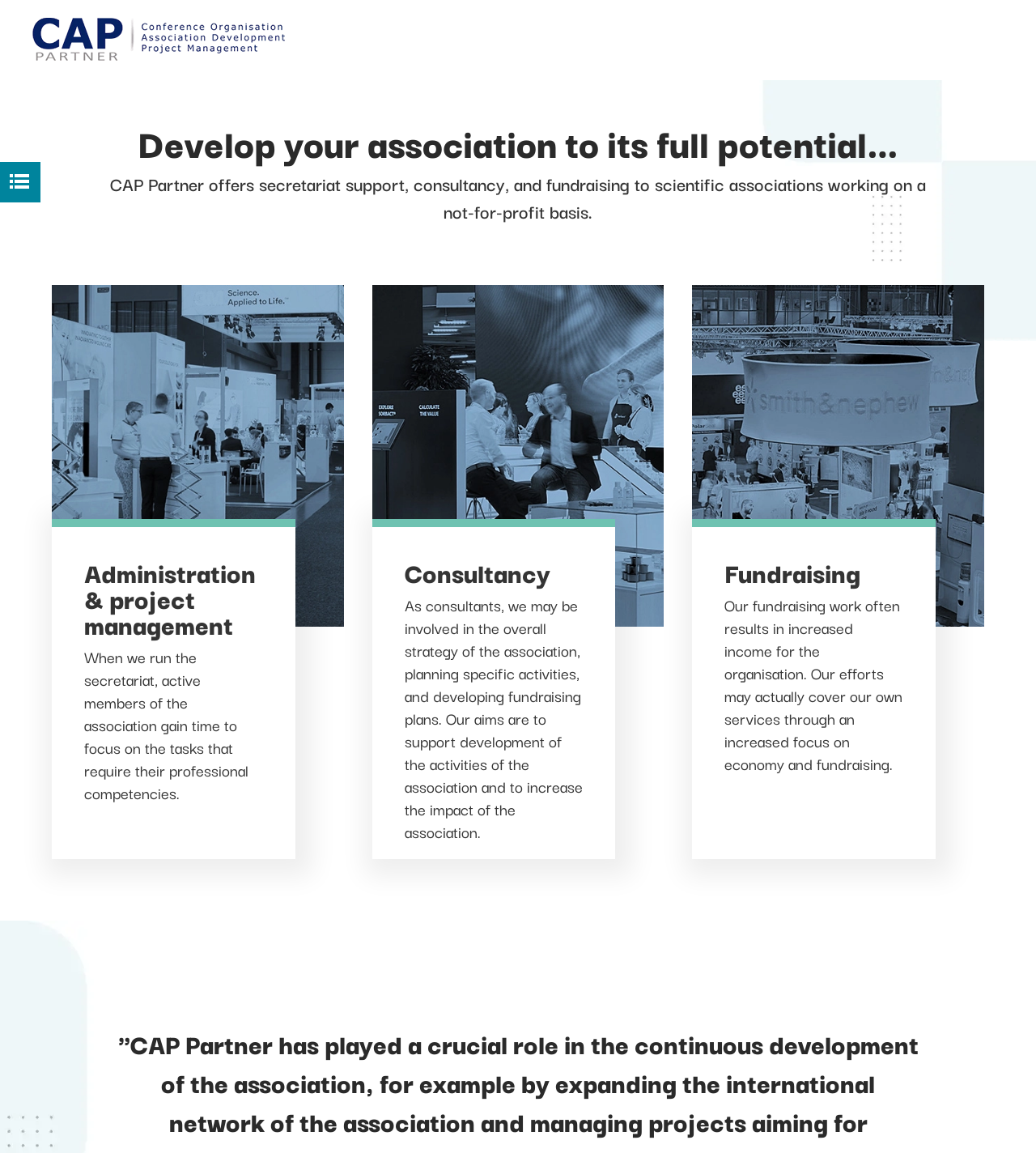Identify and provide the bounding box coordinates of the UI element described: "parent_node: ×". The coordinates should be formatted as [left, top, right, bottom], with each number being a float between 0 and 1.

[0.0, 0.14, 0.039, 0.176]